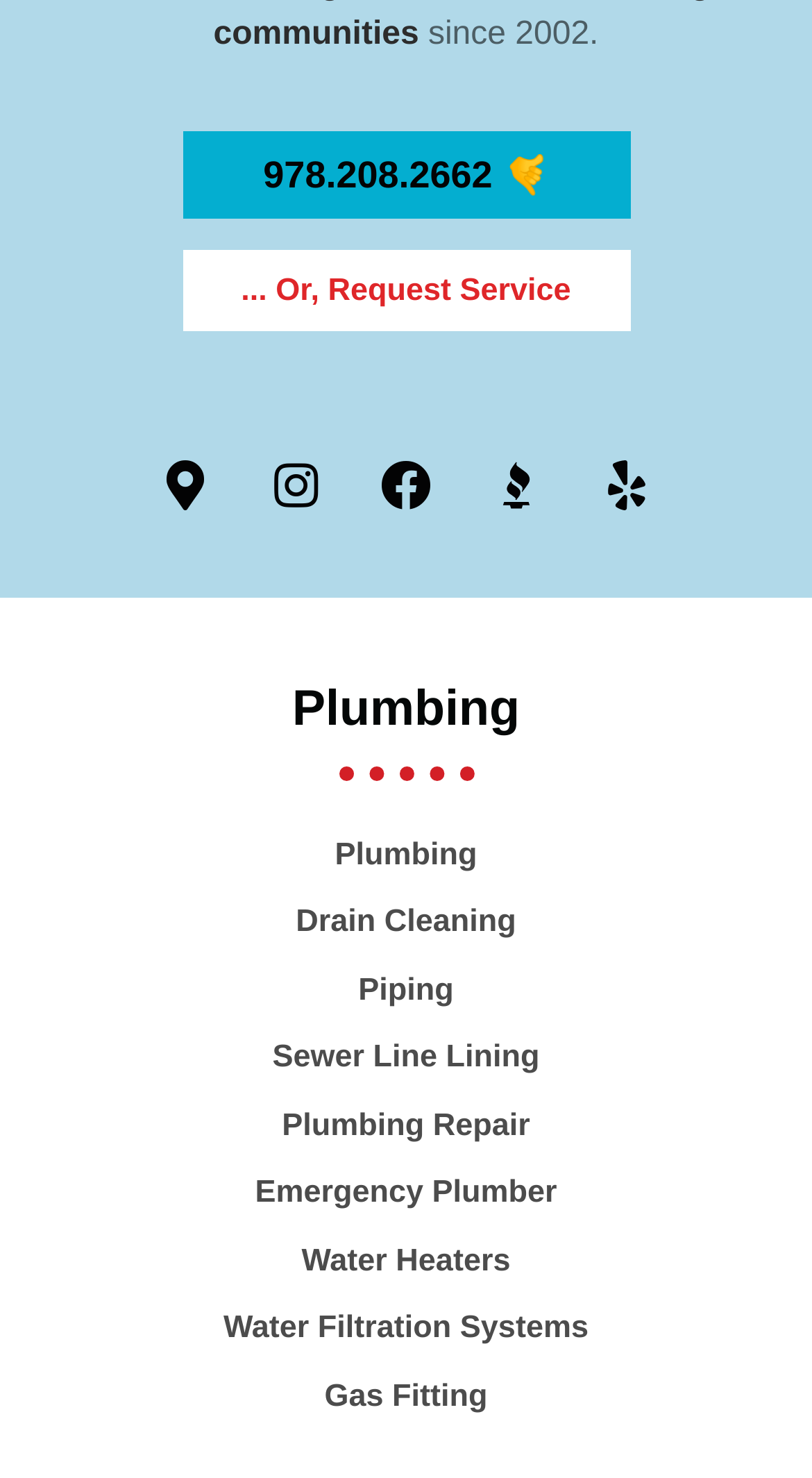Provide the bounding box coordinates for the UI element that is described as: "Sewer Line Lining".

[0.051, 0.694, 0.949, 0.739]